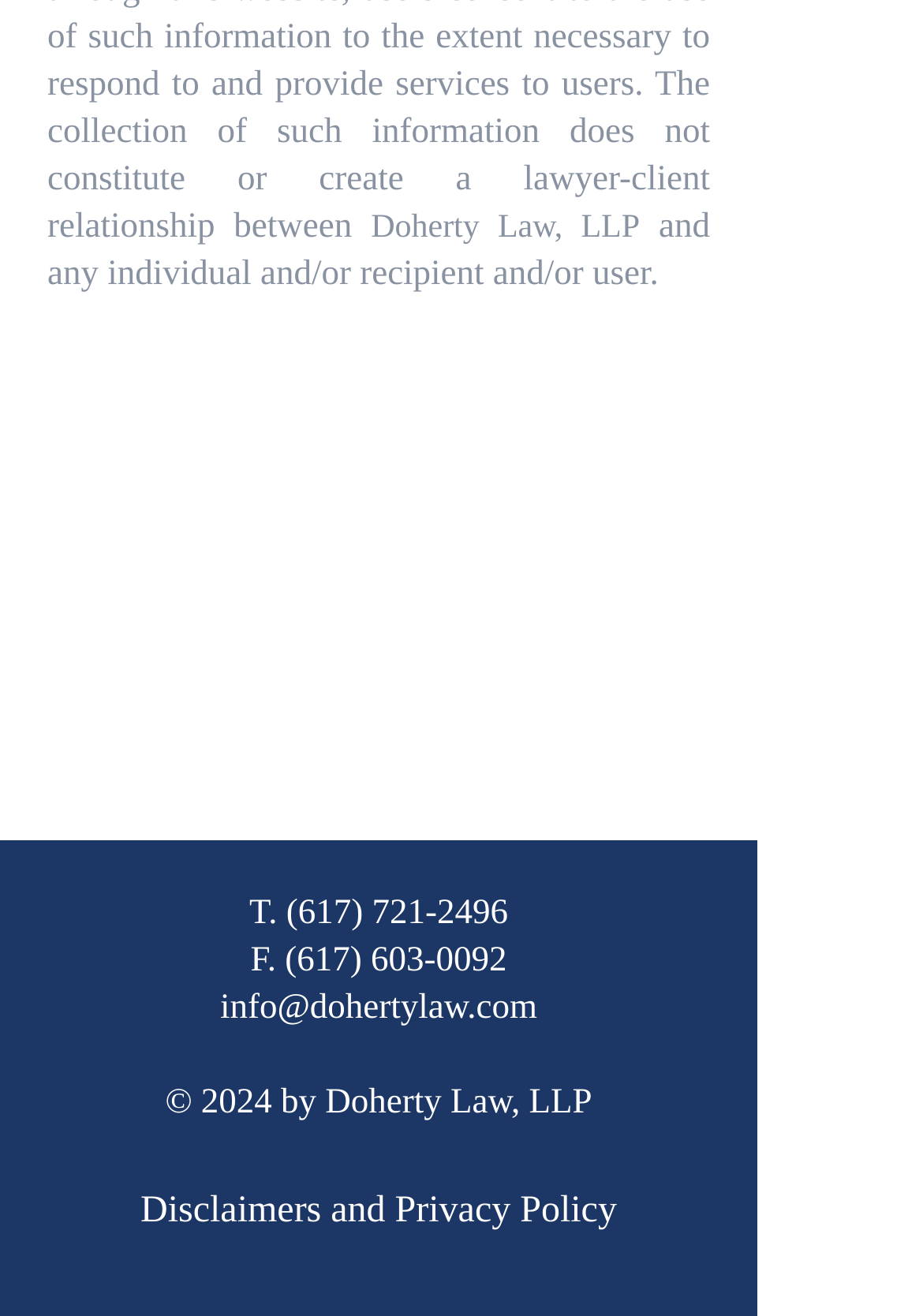Please provide a comprehensive response to the question based on the details in the image: What is the email address of the law firm?

The email address of the law firm can be found on the webpage, it is 'info@dohertylaw.com' and is displayed below the phone numbers.